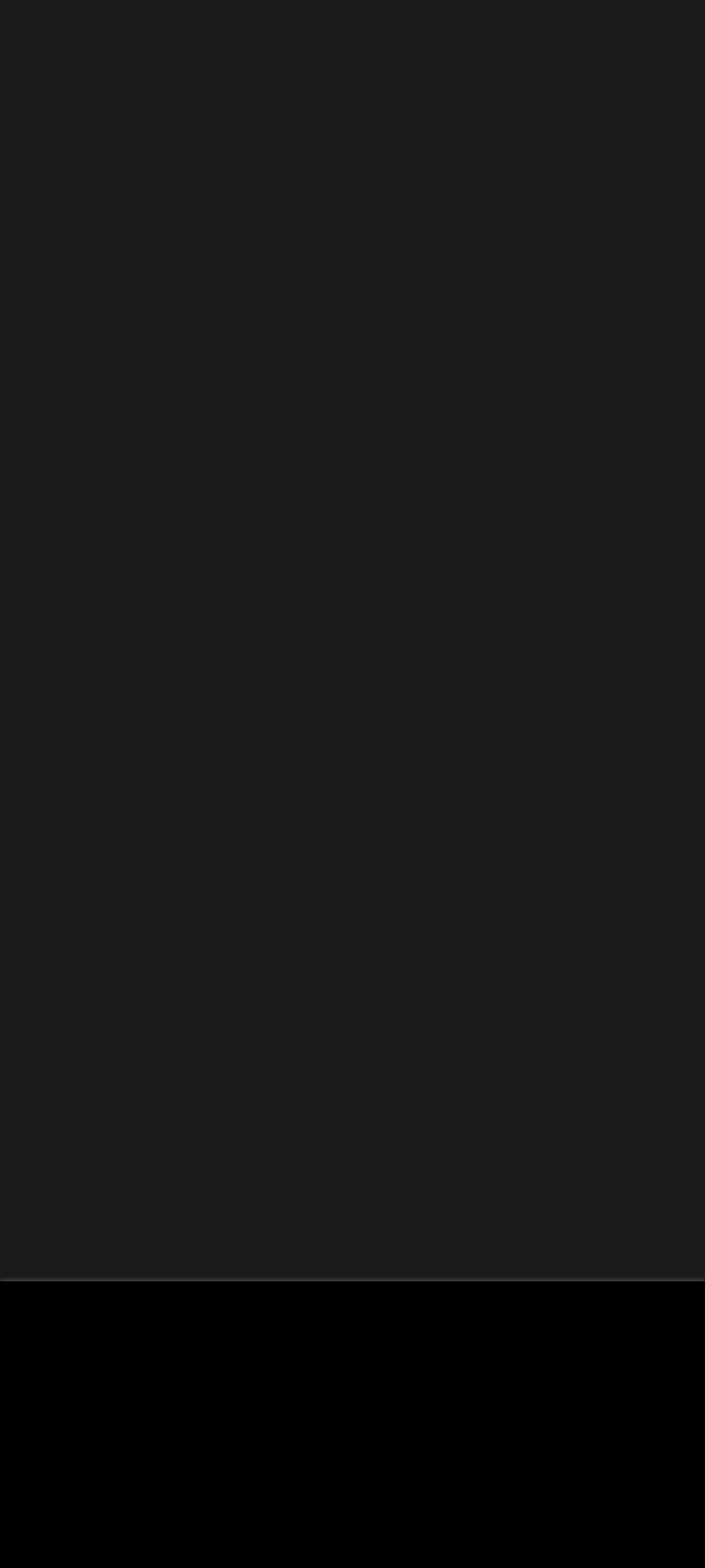Provide the bounding box coordinates of the HTML element described as: "Sarah KanikChief of Staff". The bounding box coordinates should be four float numbers between 0 and 1, i.e., [left, top, right, bottom].

[0.038, 0.465, 0.962, 0.822]